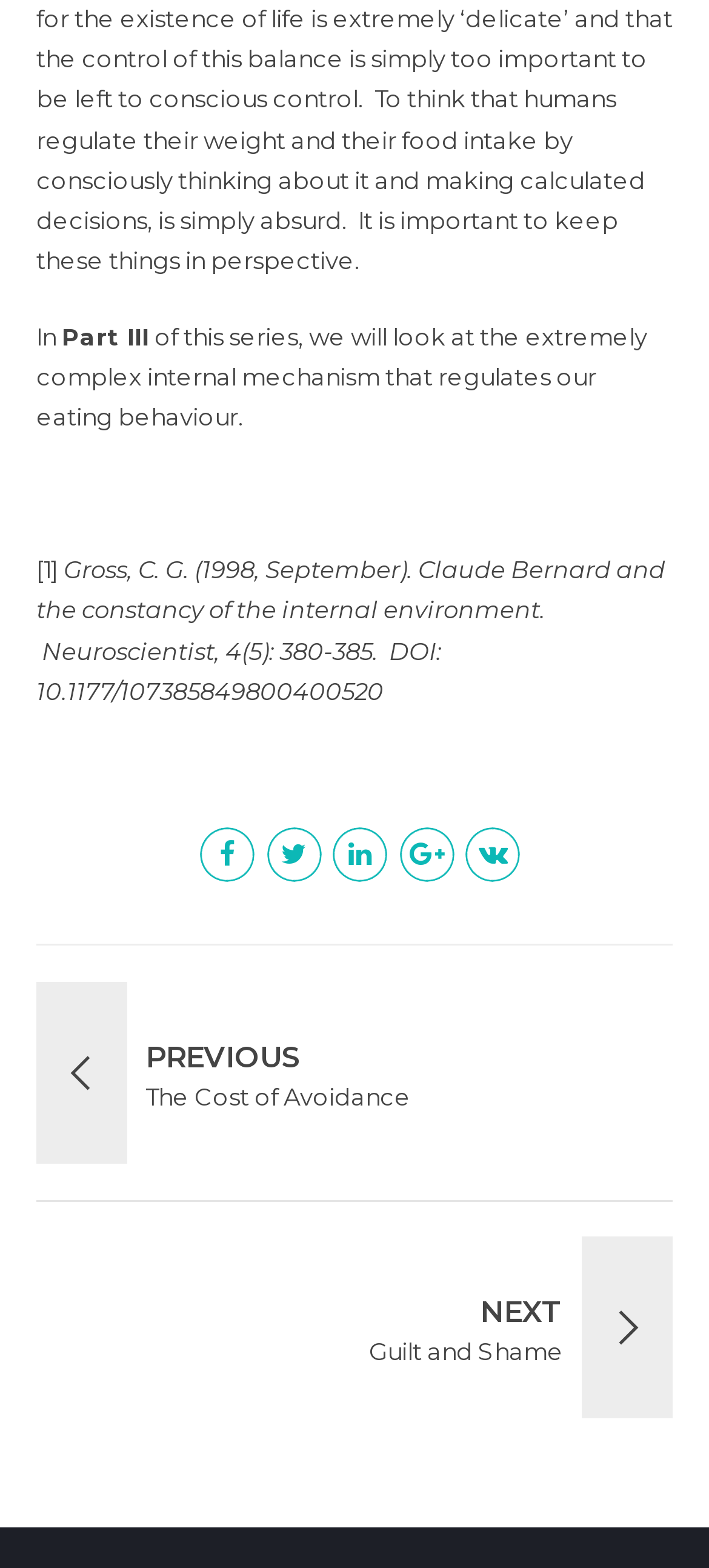Given the element description, predict the bounding box coordinates in the format (top-left x, top-left y, bottom-right x, bottom-right y), using floating point numbers between 0 and 1: Locksmith Scarborough

None